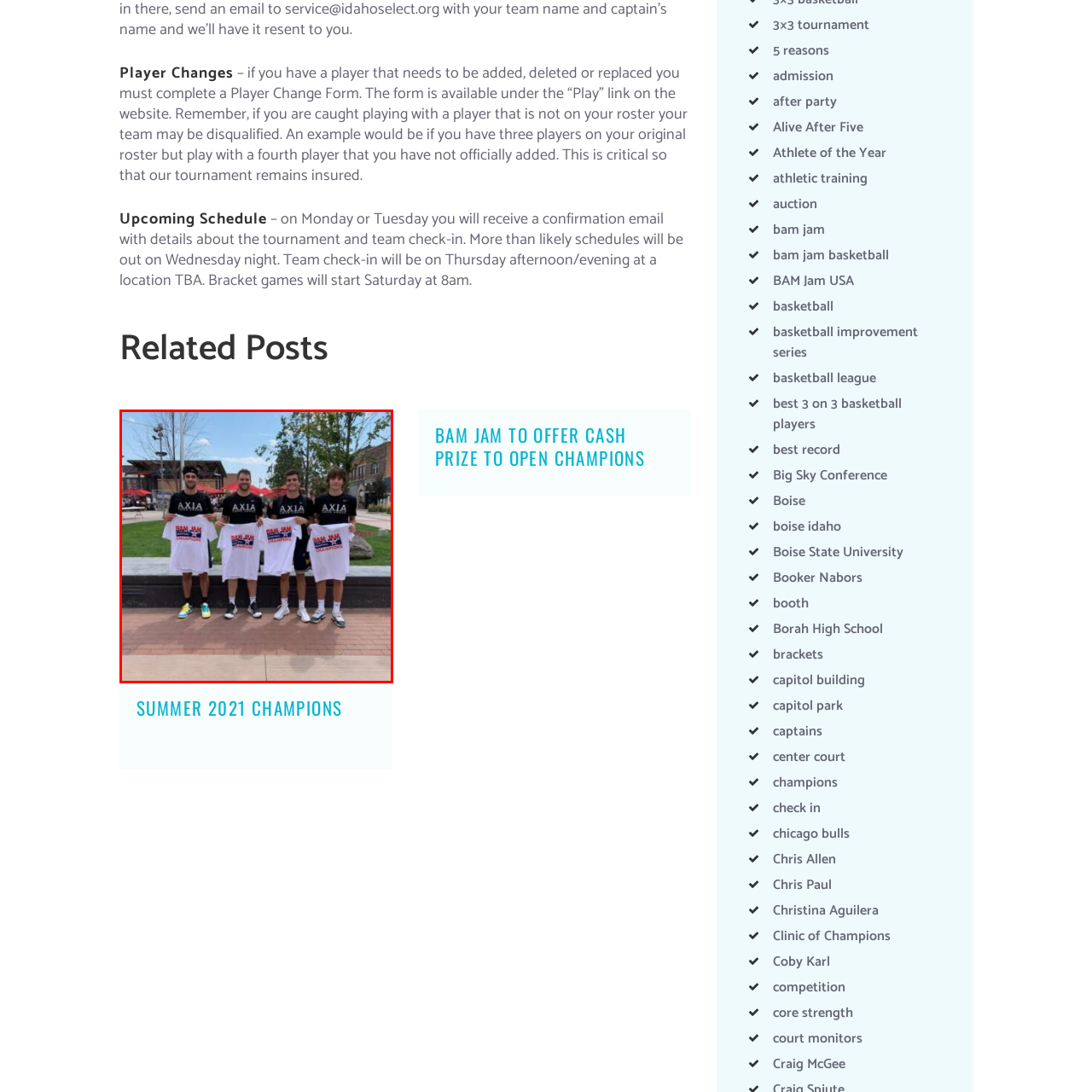Direct your attention to the red-bounded image and answer the question with a single word or phrase:
What is the likely occasion of the event?

Celebratory event related to basketball